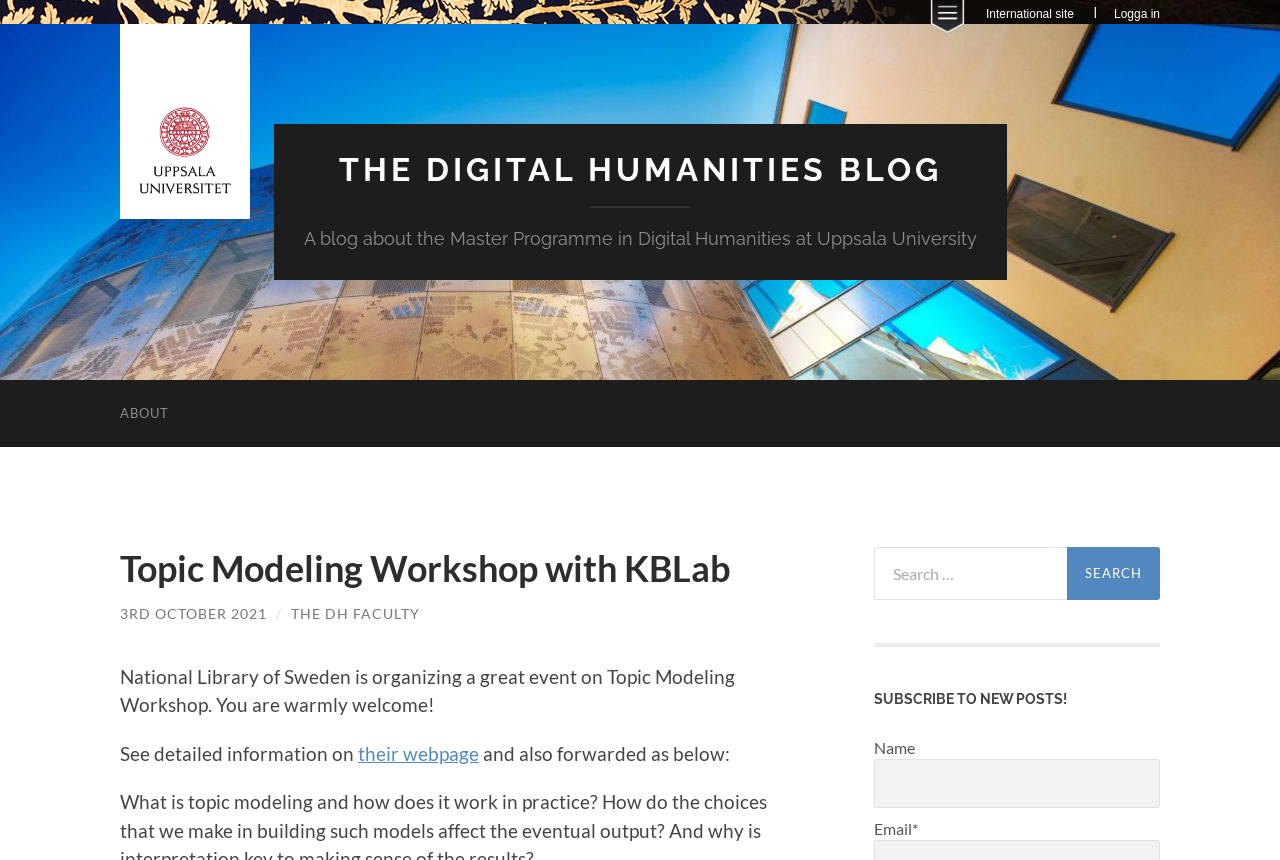What is the date of the Topic Modeling Workshop?
Please provide a full and detailed response to the question.

I found a link element with the text '3RD OCTOBER 2021' which is likely to be the date of the Topic Modeling Workshop, as it is mentioned in the context of the workshop.